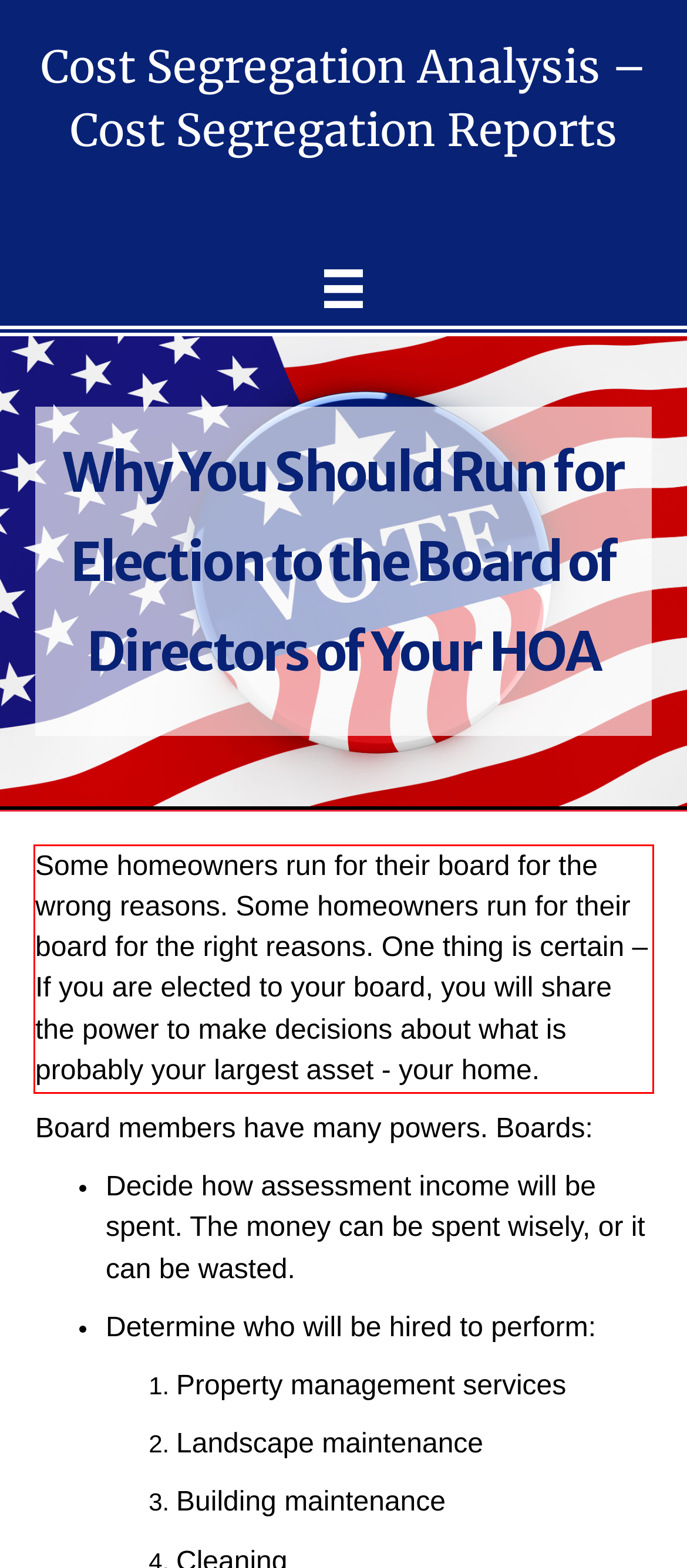Given a screenshot of a webpage with a red bounding box, extract the text content from the UI element inside the red bounding box.

Some homeowners run for their board for the wrong reasons. Some homeowners run for their board for the right reasons. One thing is certain – If you are elected to your board, you will share the power to make decisions about what is probably your largest asset - your home.